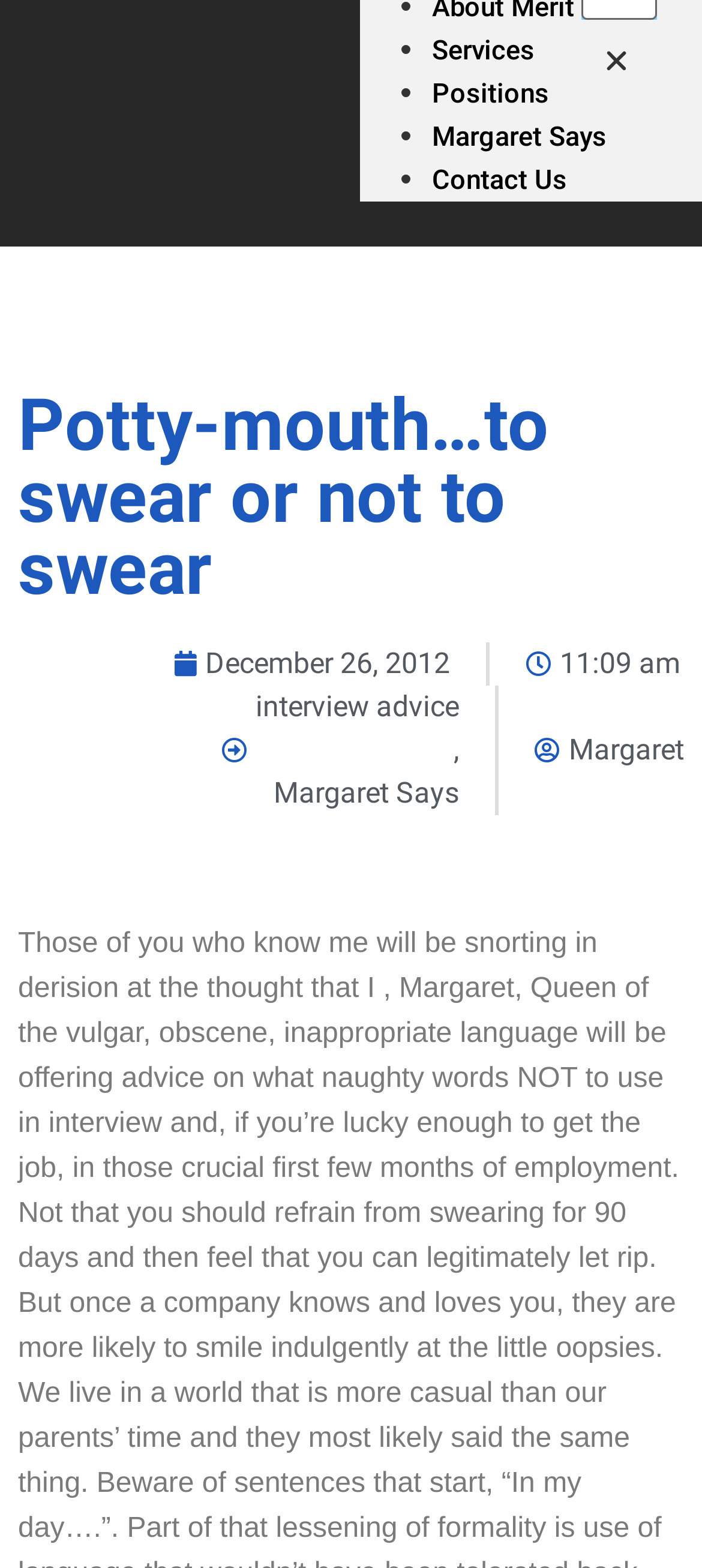Bounding box coordinates should be in the format (top-left x, top-left y, bottom-right x, bottom-right y) and all values should be floating point numbers between 0 and 1. Determine the bounding box coordinate for the UI element described as: Close this search box.

[0.859, 0.029, 0.897, 0.048]